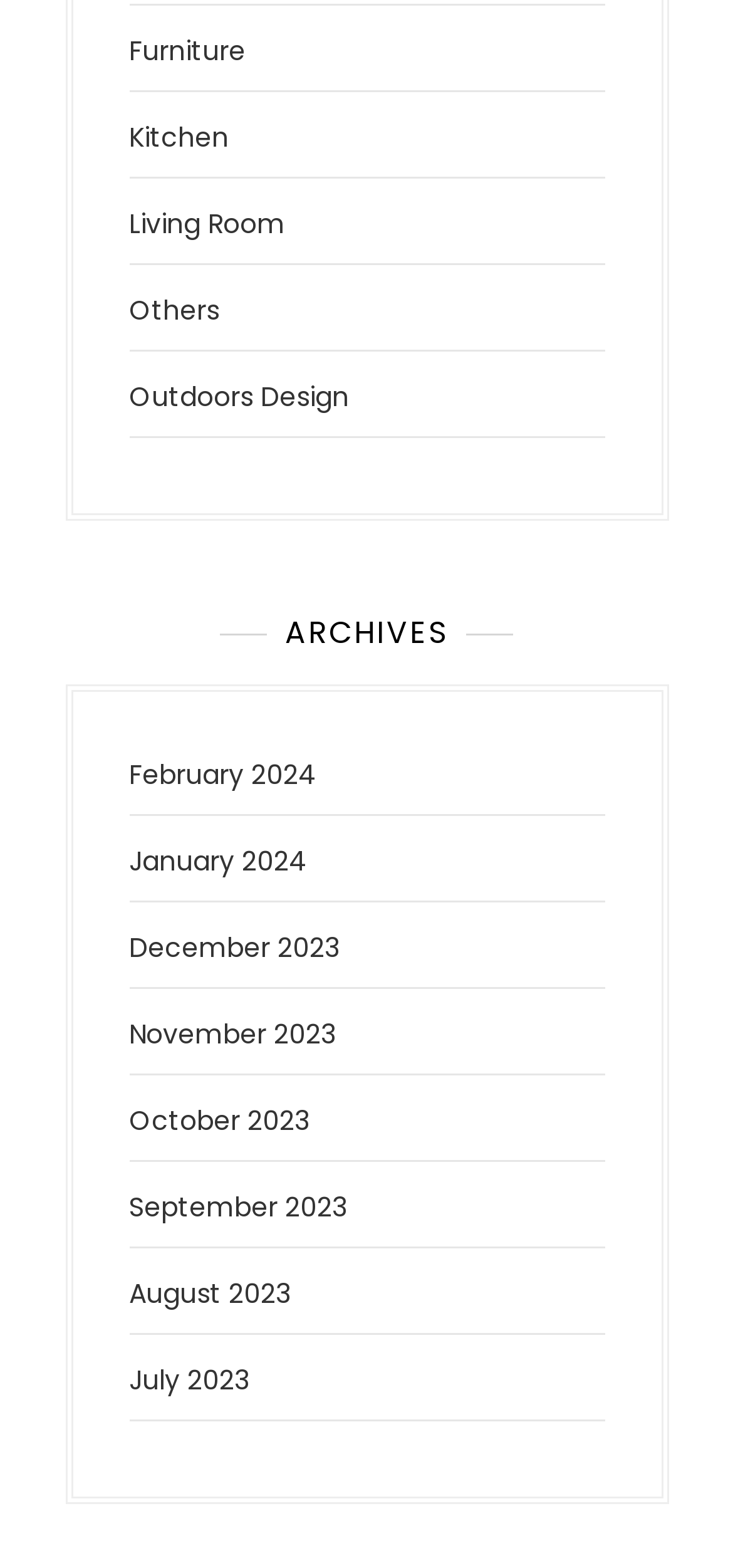Please find the bounding box coordinates of the section that needs to be clicked to achieve this instruction: "Check January 2024".

[0.176, 0.537, 0.419, 0.561]